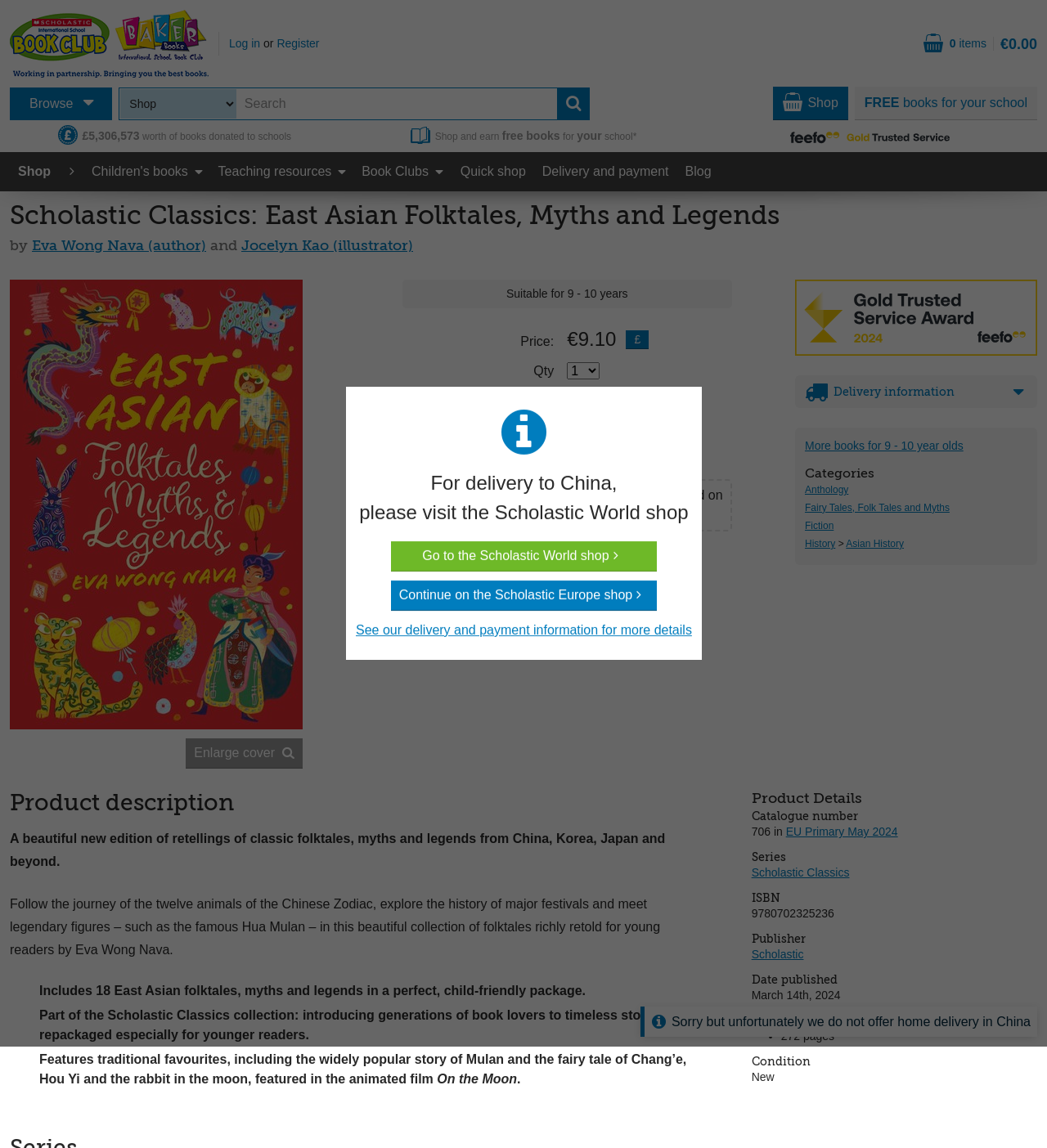Utilize the details in the image to give a detailed response to the question: What is the rating of this product?

The rating of this product can be found in the section below the product purchasing section, where it is listed as 'This product has not been rated yet'.